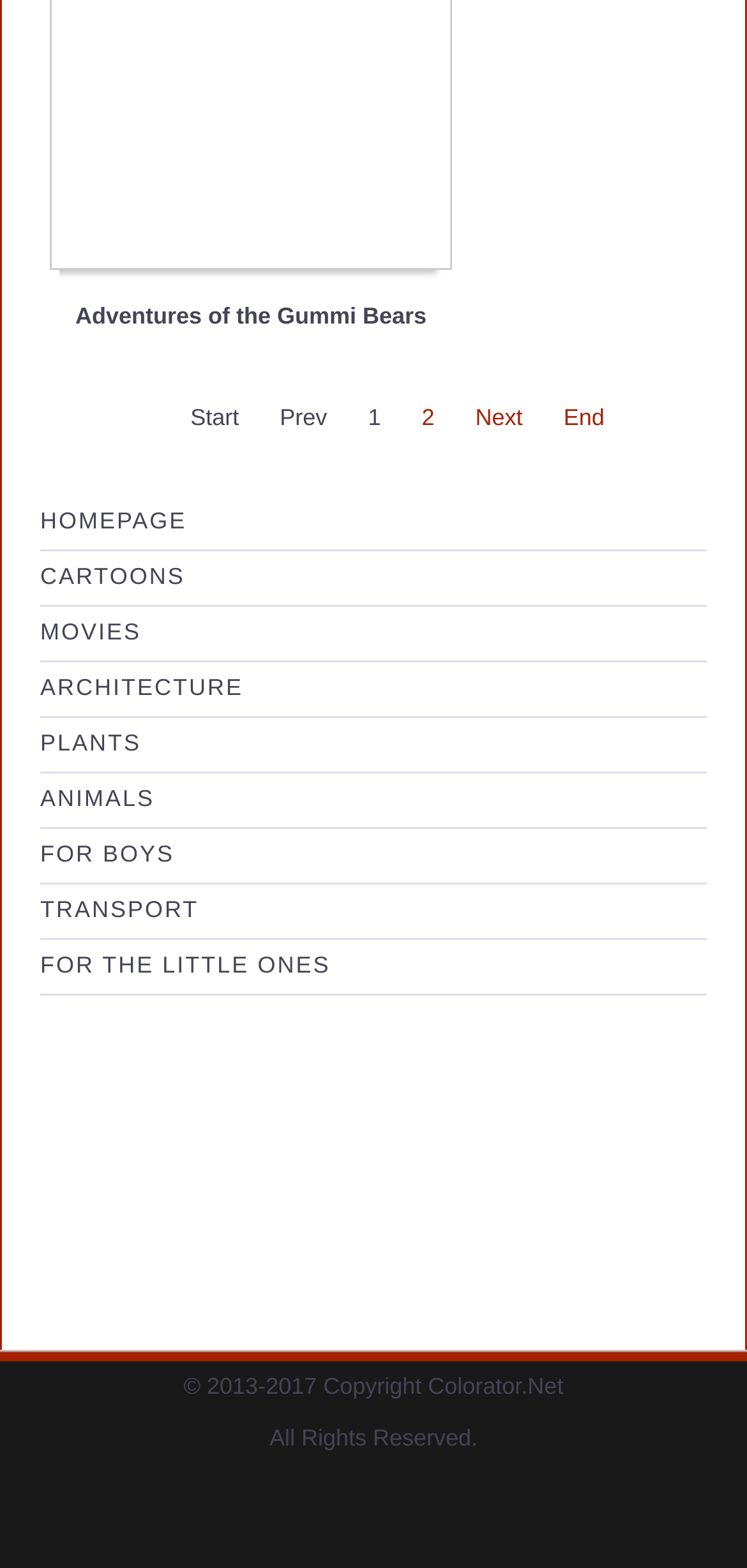Determine the bounding box coordinates of the clickable region to carry out the instruction: "View CARTOONS".

[0.054, 0.359, 0.248, 0.377]